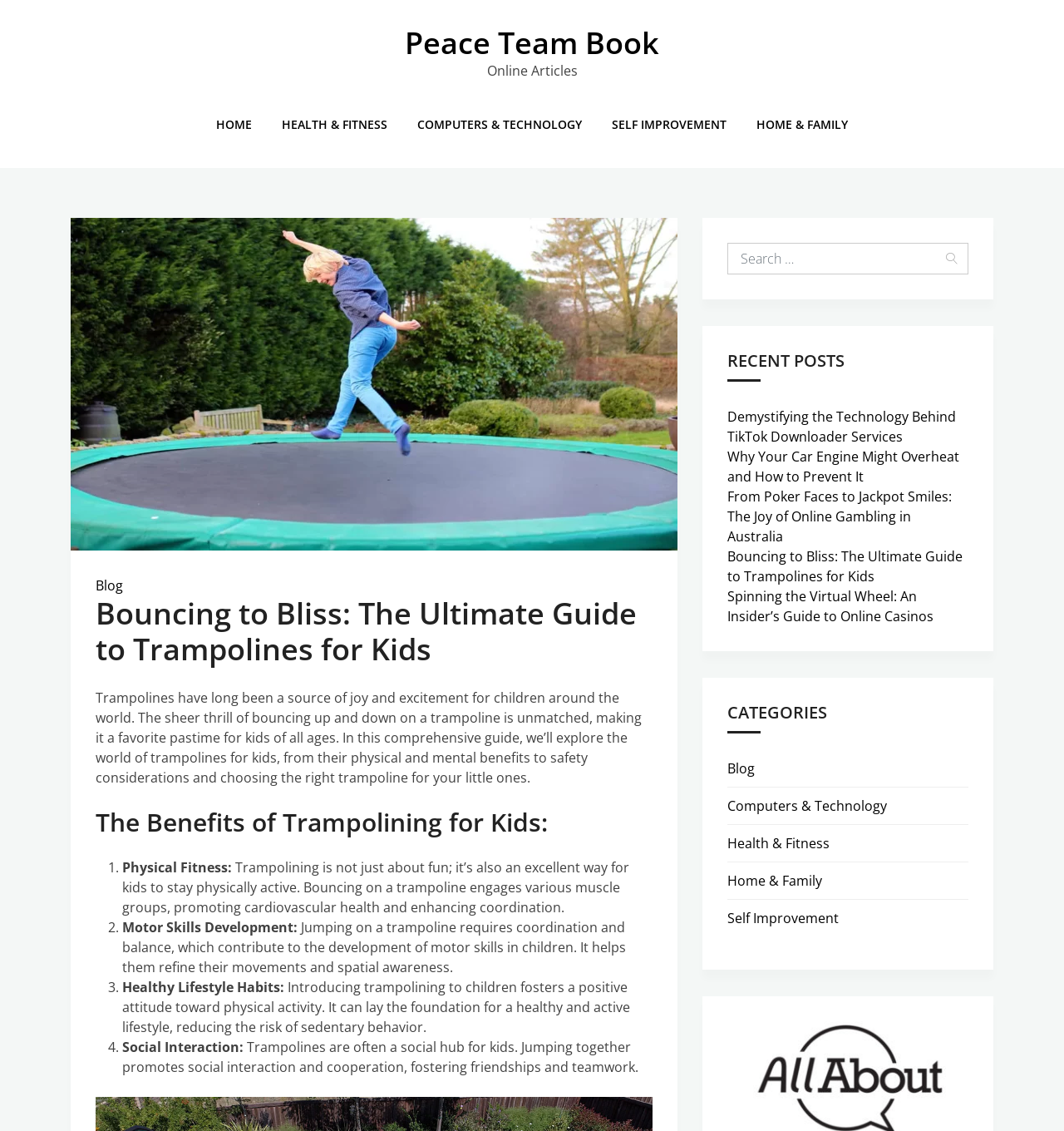What is the main topic of this webpage?
Please provide a single word or phrase based on the screenshot.

Trampolines for kids